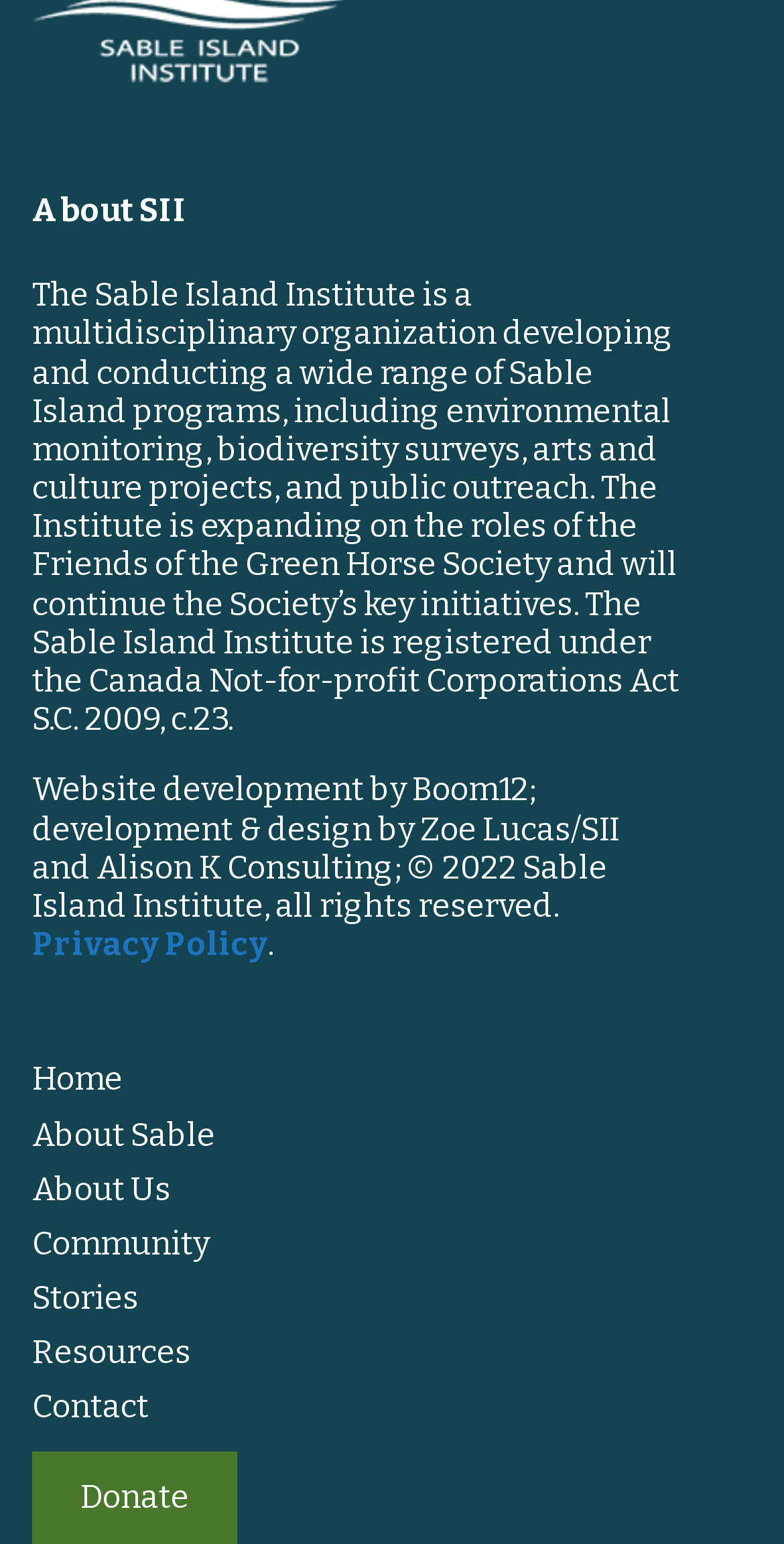Provide the bounding box coordinates of the area you need to click to execute the following instruction: "read about Sable Island".

[0.041, 0.722, 0.959, 0.747]